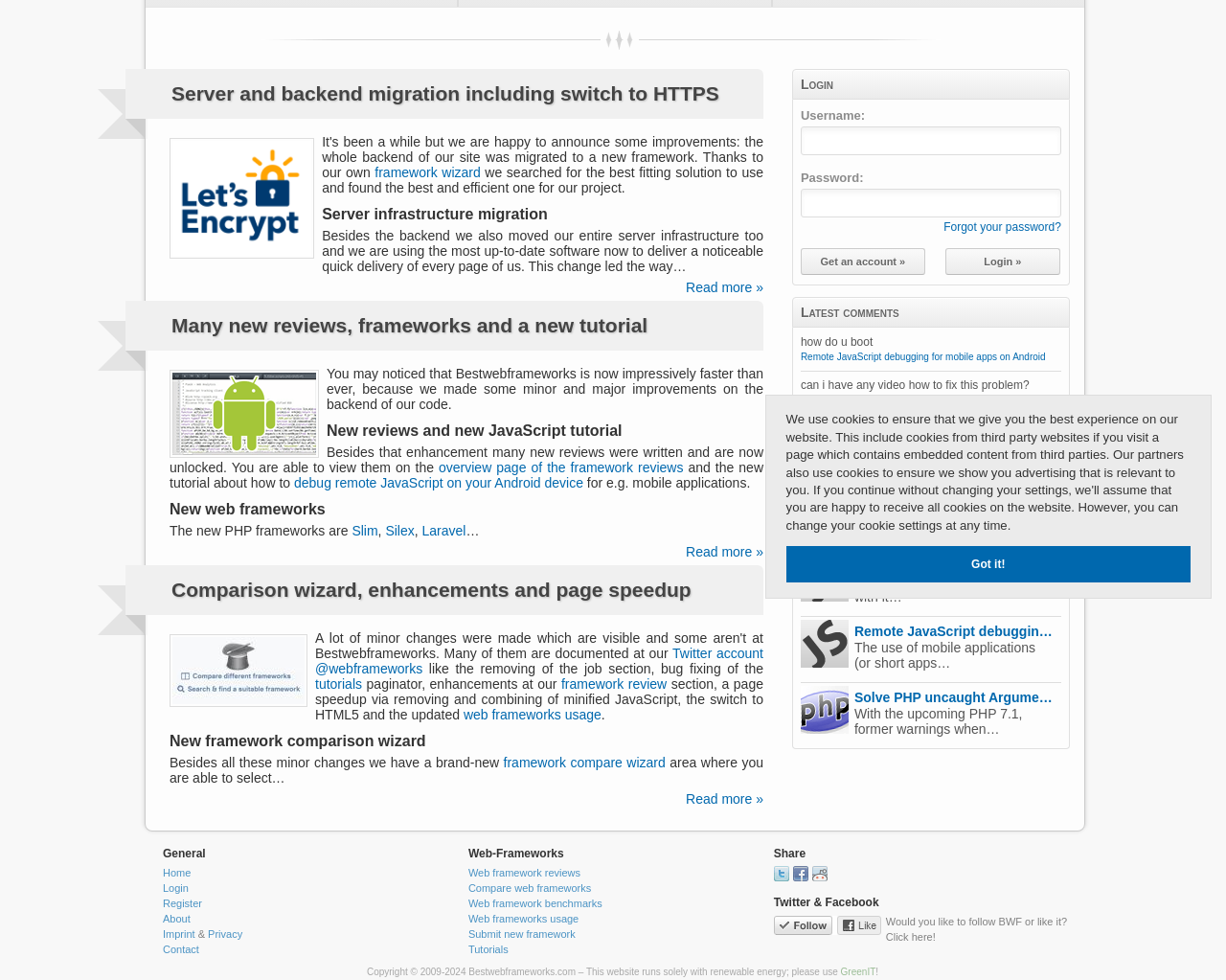Given the description of a UI element: "Got it!", identify the bounding box coordinates of the matching element in the webpage screenshot.

[0.641, 0.557, 0.971, 0.595]